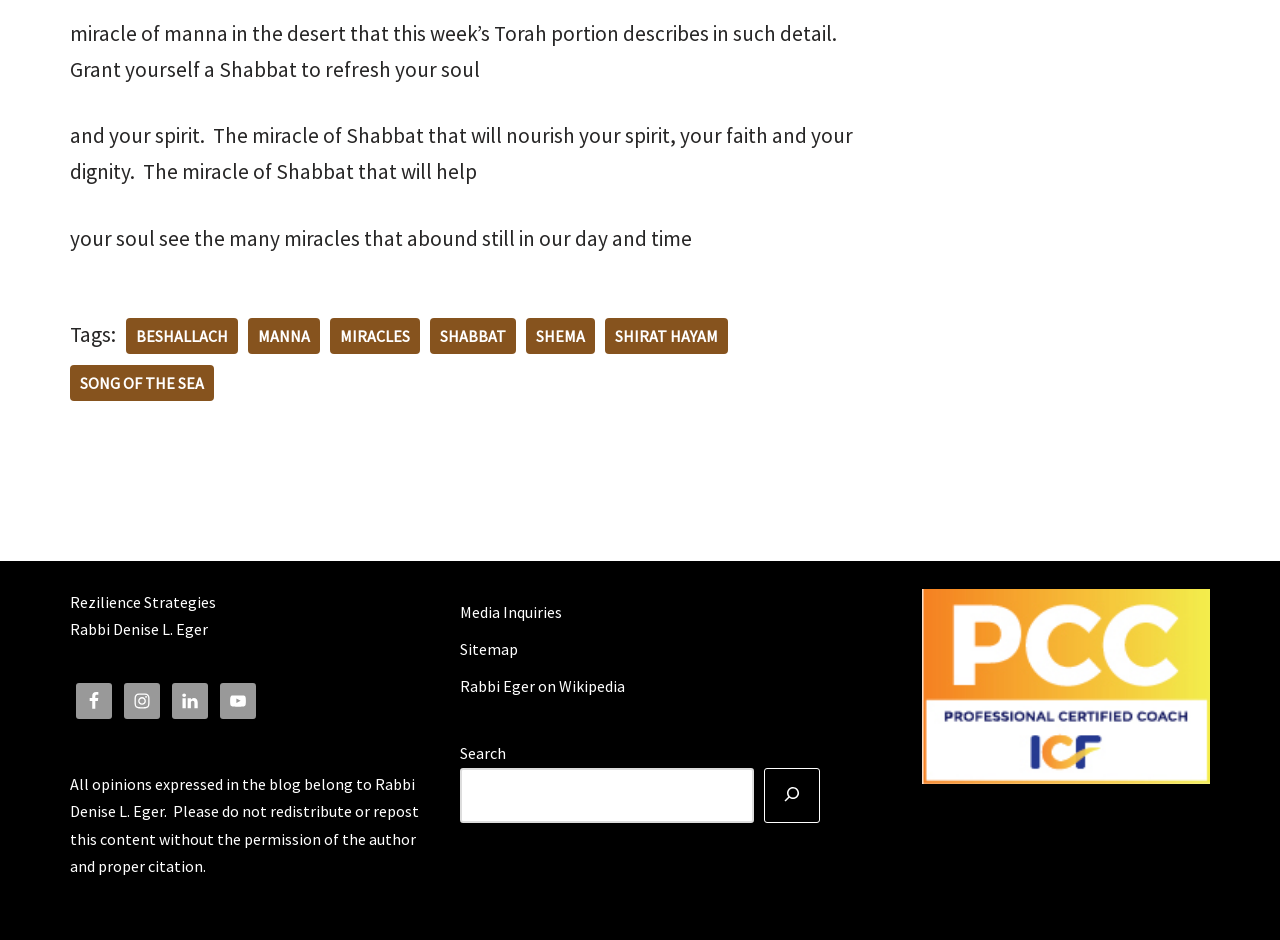Identify and provide the bounding box coordinates of the UI element described: "Login". The coordinates should be formatted as [left, top, right, bottom], with each number being a float between 0 and 1.

None